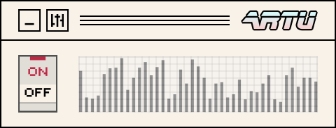What does the graphical representation on the right side of the switch visualize?
Please provide a full and detailed response to the question.

The graphical representation on the right side of the toggle switch visualizes data, with vertical bars on a grid-like background, possibly illustrating sound levels, activity metrics, or system performance, providing a clear and concise way to monitor the system's status.